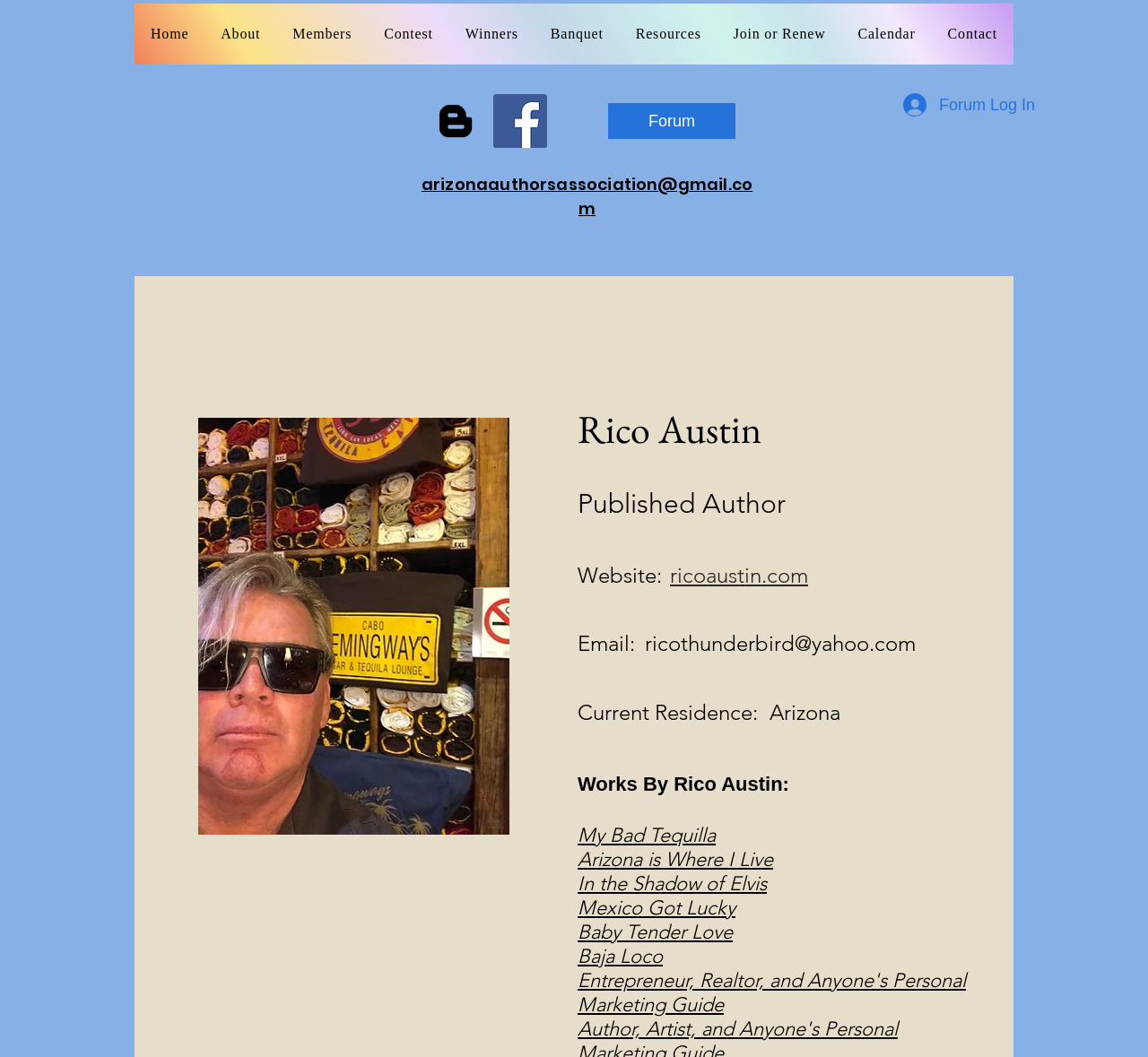Find the coordinates for the bounding box of the element with this description: "Contact".

None